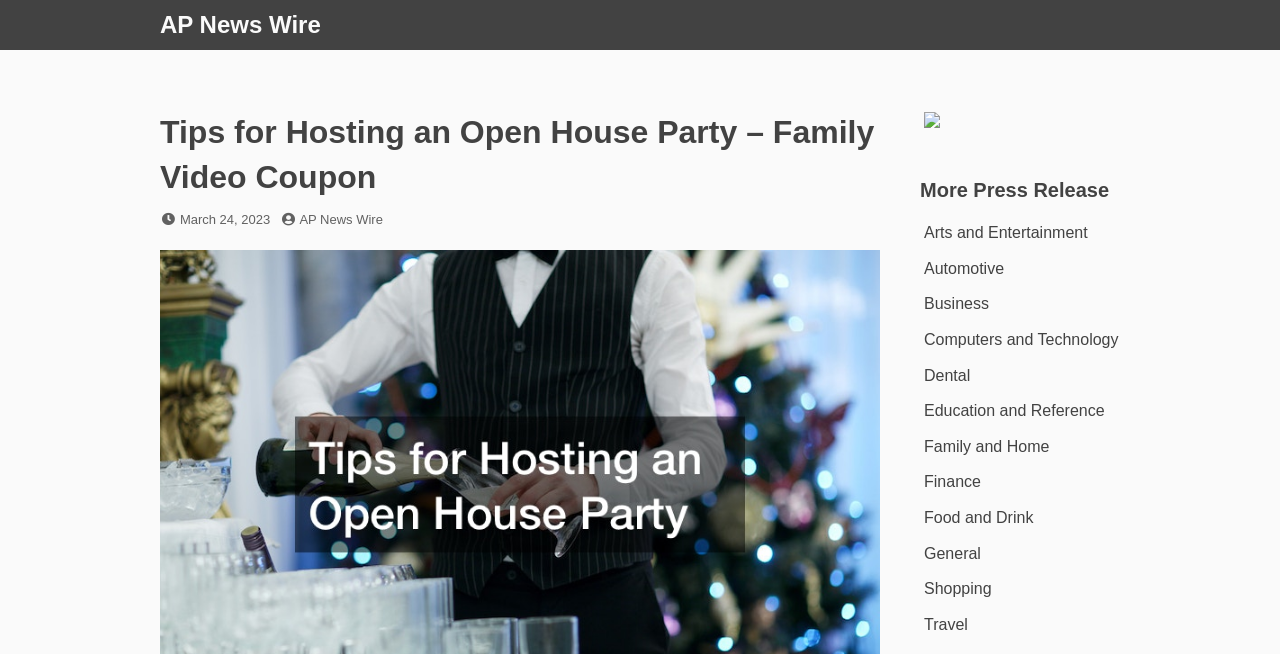Pinpoint the bounding box coordinates of the element that must be clicked to accomplish the following instruction: "Explore Family and Home category". The coordinates should be in the format of four float numbers between 0 and 1, i.e., [left, top, right, bottom].

[0.722, 0.669, 0.82, 0.695]